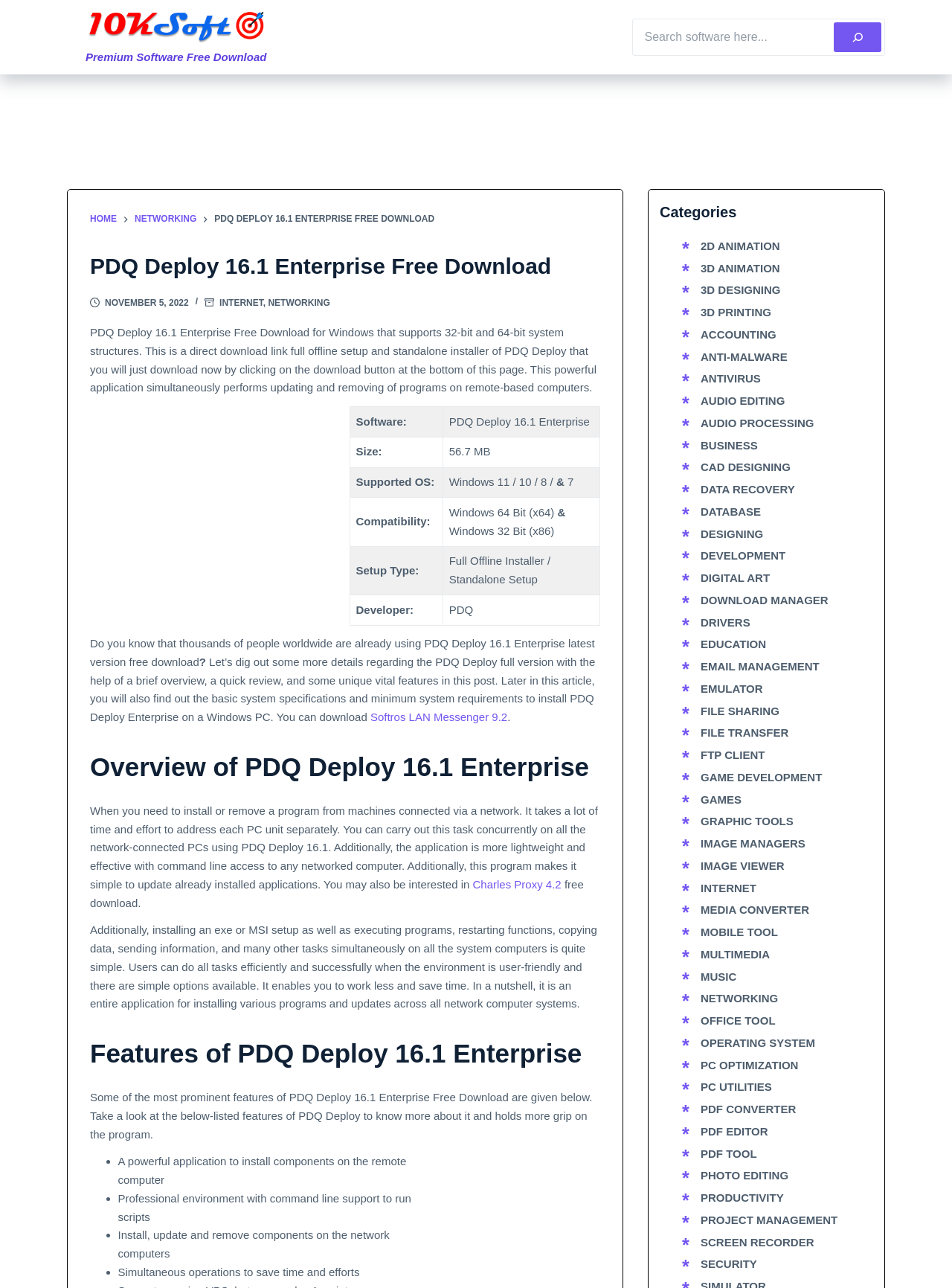Find the bounding box coordinates of the clickable element required to execute the following instruction: "Download PDQ Deploy 16.1 Enterprise". Provide the coordinates as four float numbers between 0 and 1, i.e., [left, top, right, bottom].

[0.095, 0.253, 0.627, 0.306]